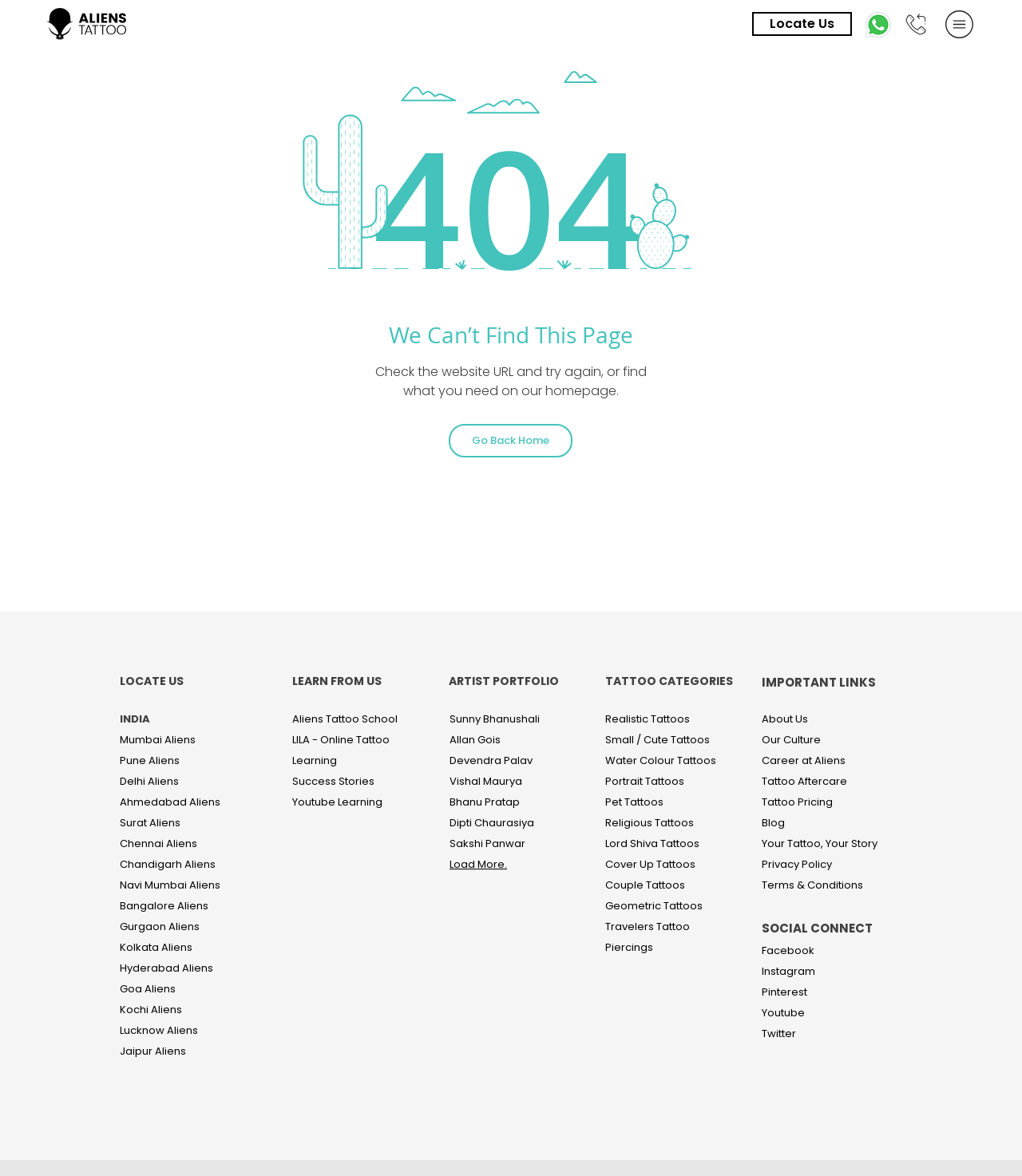Please identify the bounding box coordinates of the element that needs to be clicked to execute the following command: "View Realistic Tattoos". Provide the bounding box using four float numbers between 0 and 1, formatted as [left, top, right, bottom].

[0.592, 0.605, 0.675, 0.618]